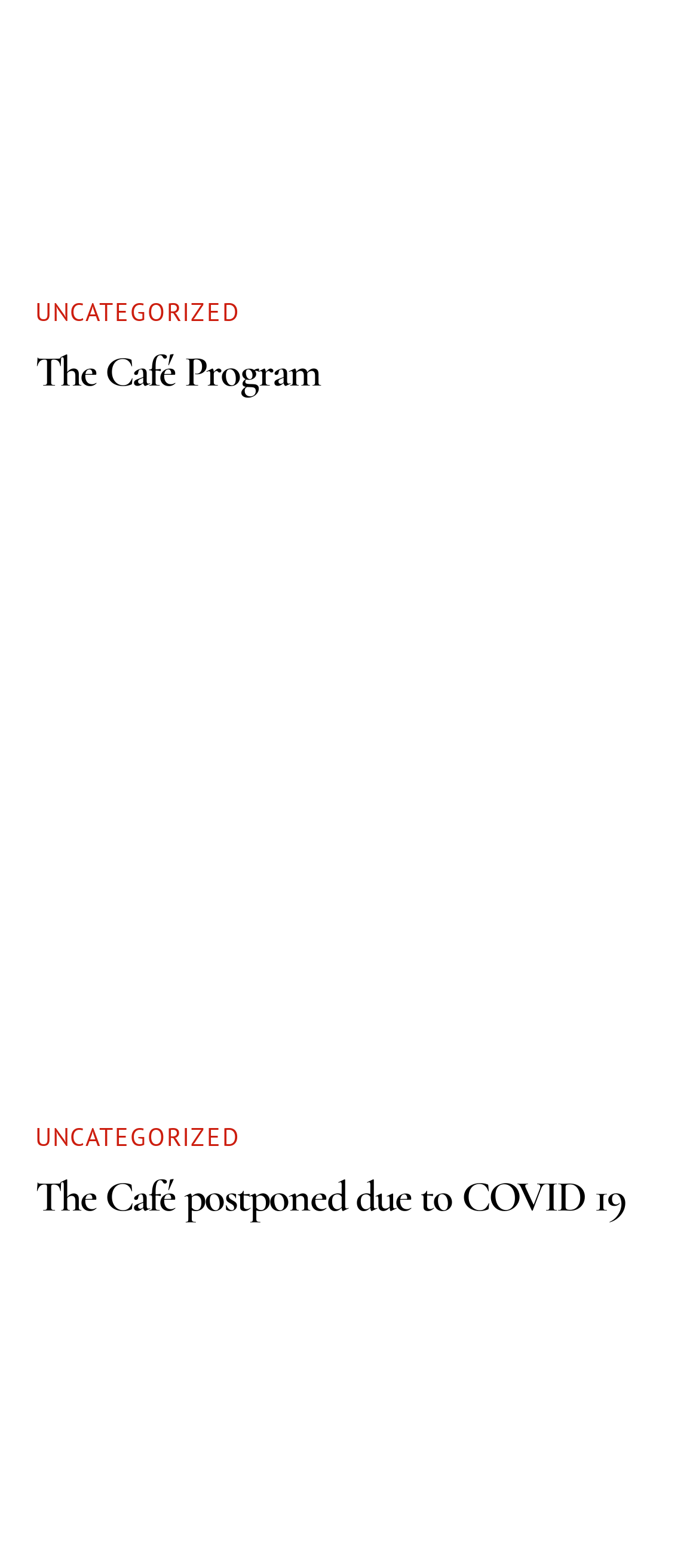Using the given description, provide the bounding box coordinates formatted as (top-left x, top-left y, bottom-right x, bottom-right y), with all values being floating point numbers between 0 and 1. Description: Uncategorized

[0.05, 0.189, 0.343, 0.21]